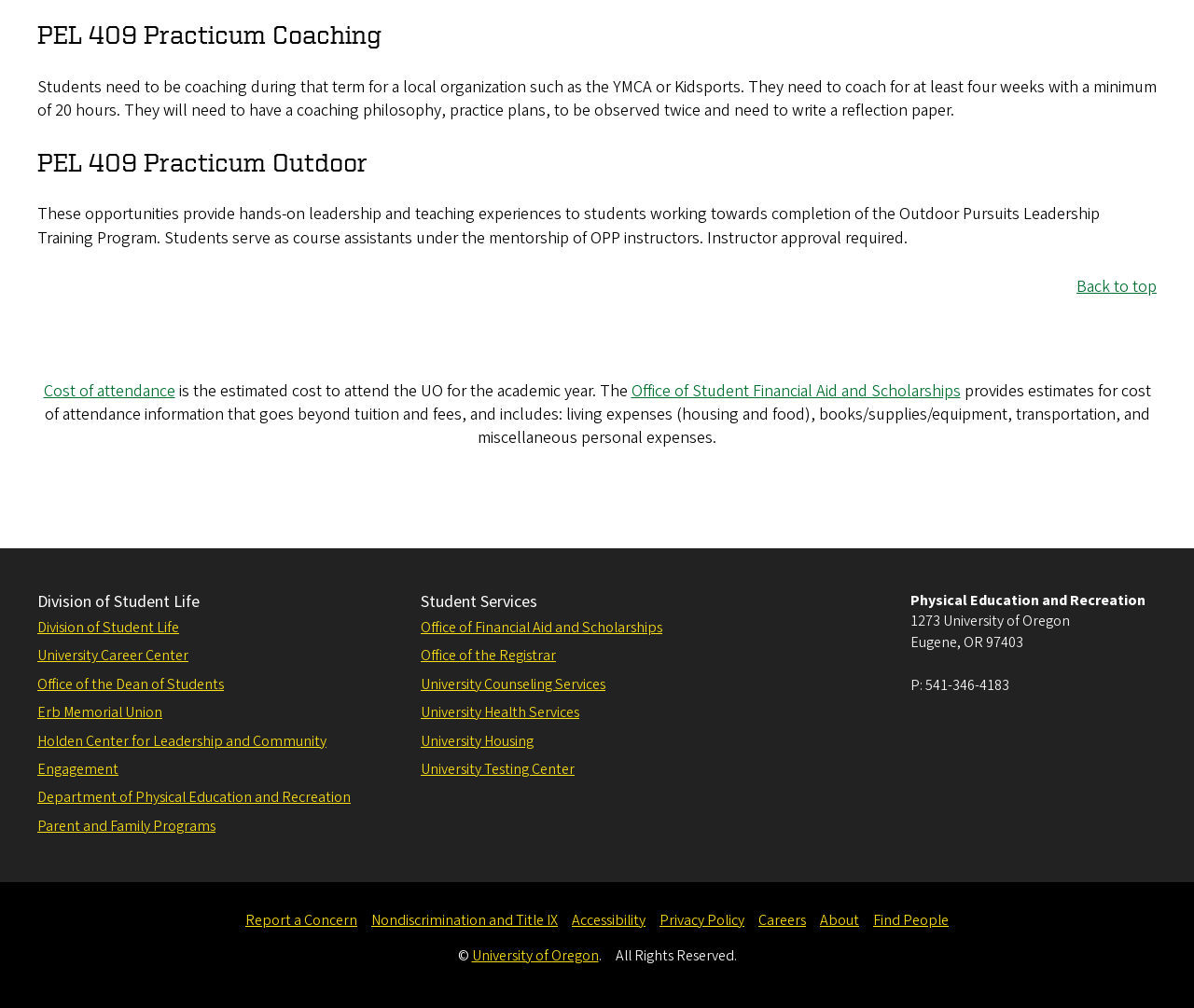Provide the bounding box coordinates of the HTML element this sentence describes: "Office of the Registrar". The bounding box coordinates consist of four float numbers between 0 and 1, i.e., [left, top, right, bottom].

[0.352, 0.641, 0.466, 0.661]